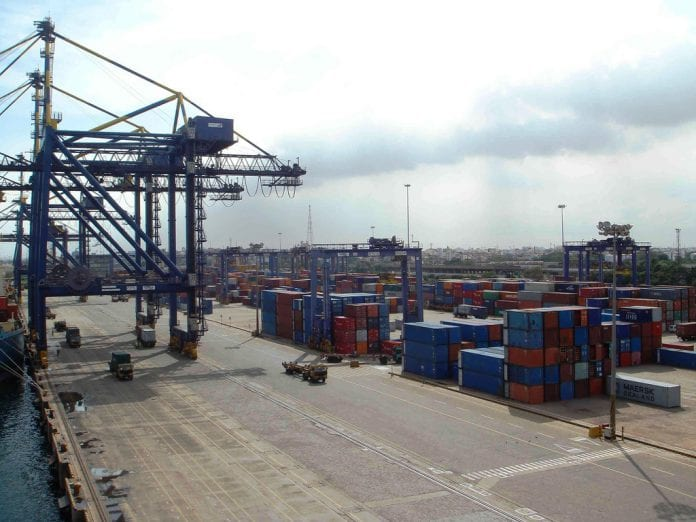Give an in-depth description of what is happening in the image.

The image depicts a bustling shipping port, specifically showcasing a multitude of colorful shipping containers stacked neatly within the terminal area. Towering cranes, designed for loading and unloading cargo, dominate the scene, providing a clear indication of the port's operational capabilities. In the foreground, several vehicles can be seen maneuvering along the paved areas, symbolizing the active logistical operations that take place in such maritime hubs. The bright blue sky overhead hints at favorable weather conditions, while the overall ambiance reflects the vibrancy and essential nature of maritime trade. This imagery aligns with recent announcements regarding the upcoming ferry service between India and Myanmar, highlighting the strategic importance of ports like this one.